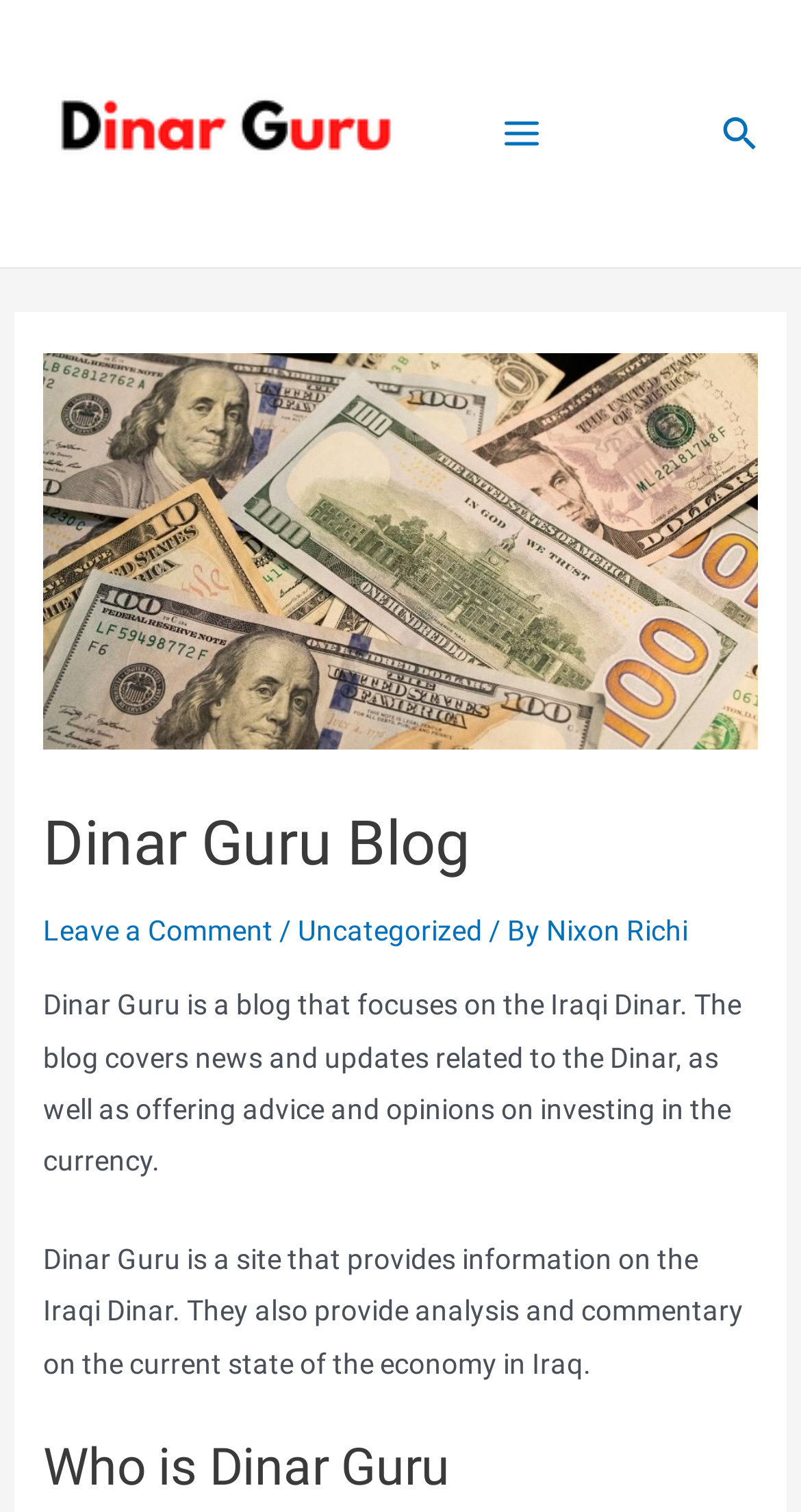What is the main topic of the blog?
Please respond to the question thoroughly and include all relevant details.

The main topic of the blog is the Iraqi Dinar, as indicated by the StaticText elements describing the blog's focus on news, updates, and investment advice related to the Dinar.